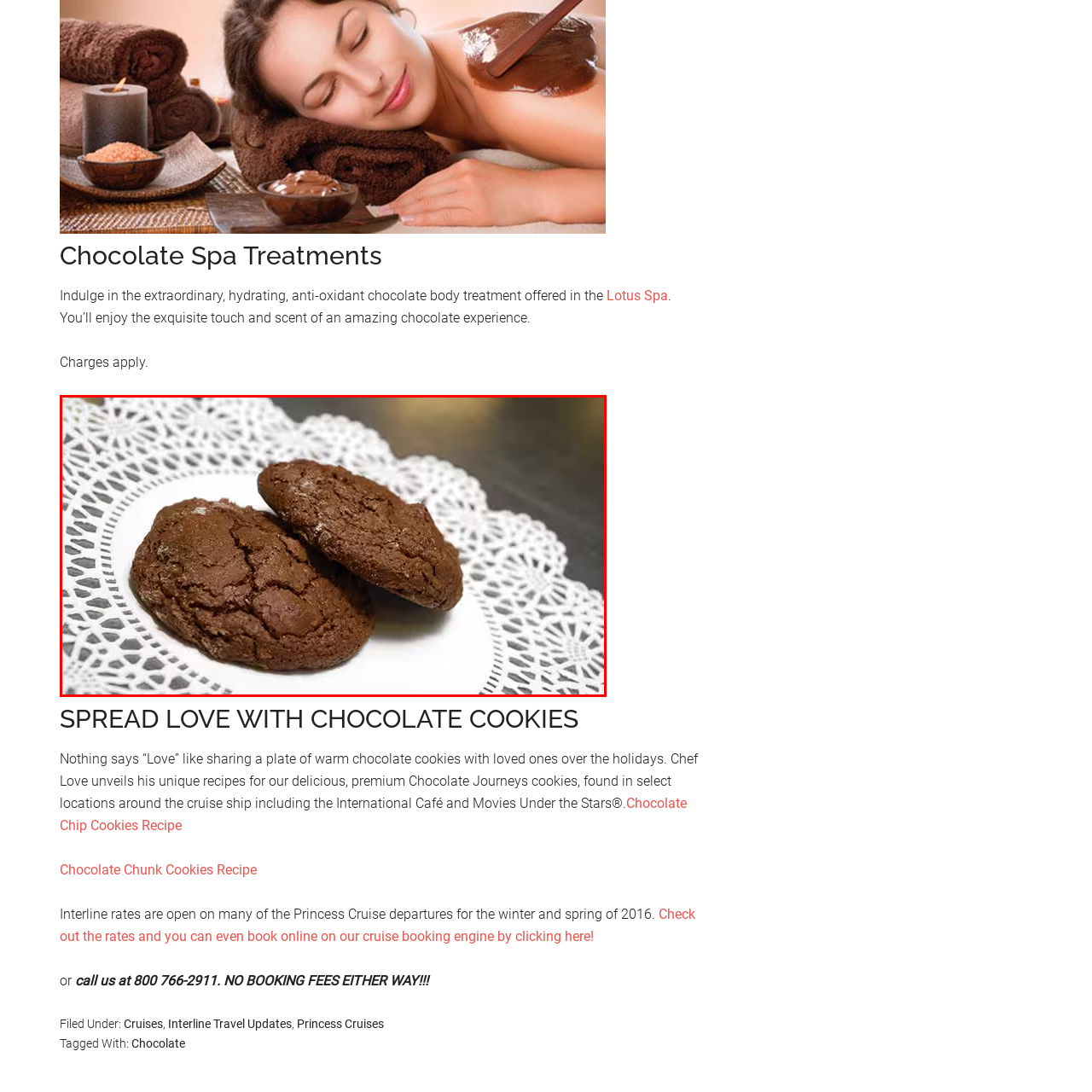Observe the image area highlighted by the pink border and answer the ensuing question in detail, using the visual cues: 
What is the ideal occasion to enjoy these cookies?

The caption states that these cookies are an 'ideal choice for holiday celebrations', implying that they are best suited for festive gatherings and special occasions.